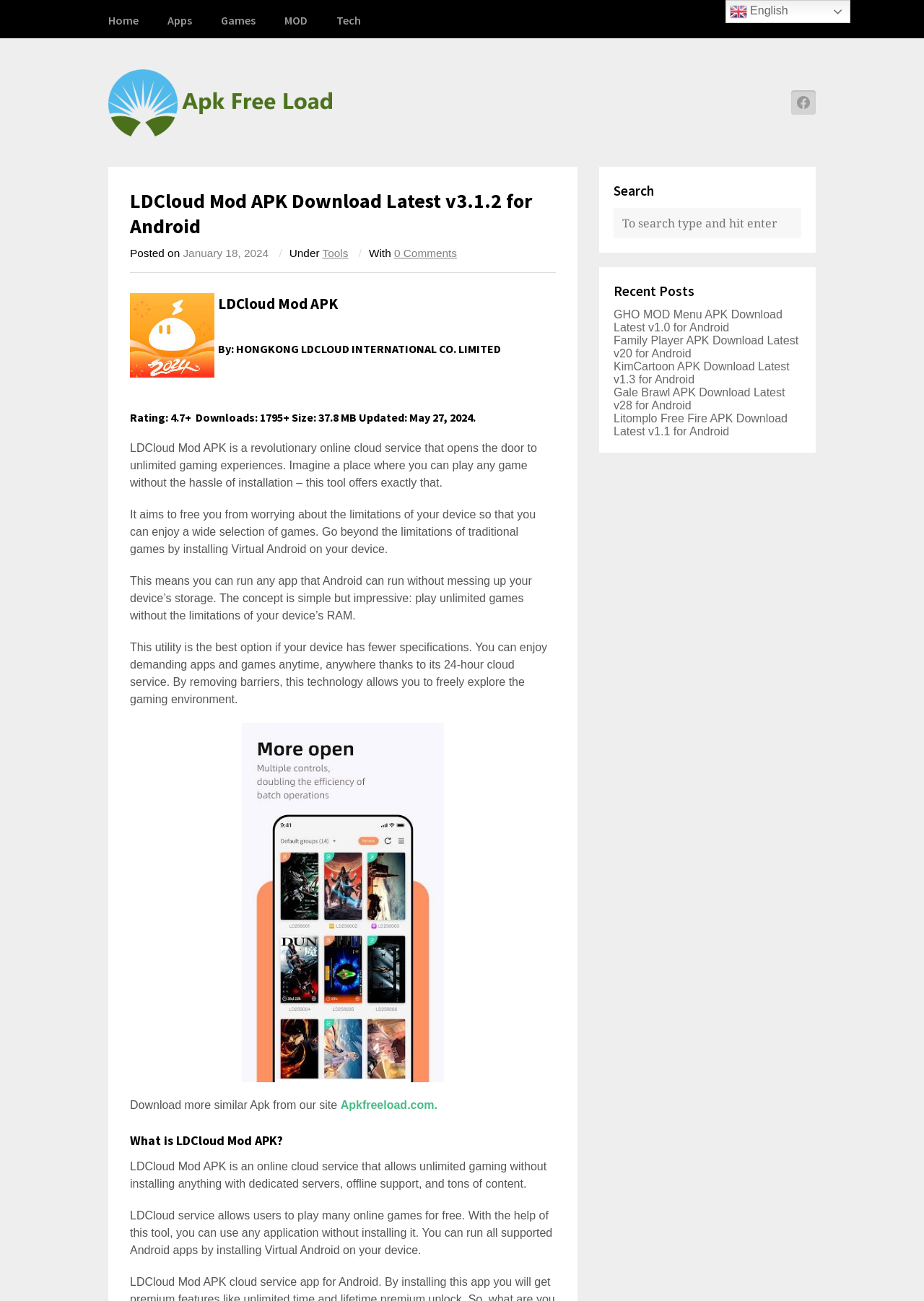What is the rating of the APK?
Please provide a single word or phrase based on the screenshot.

4.7+